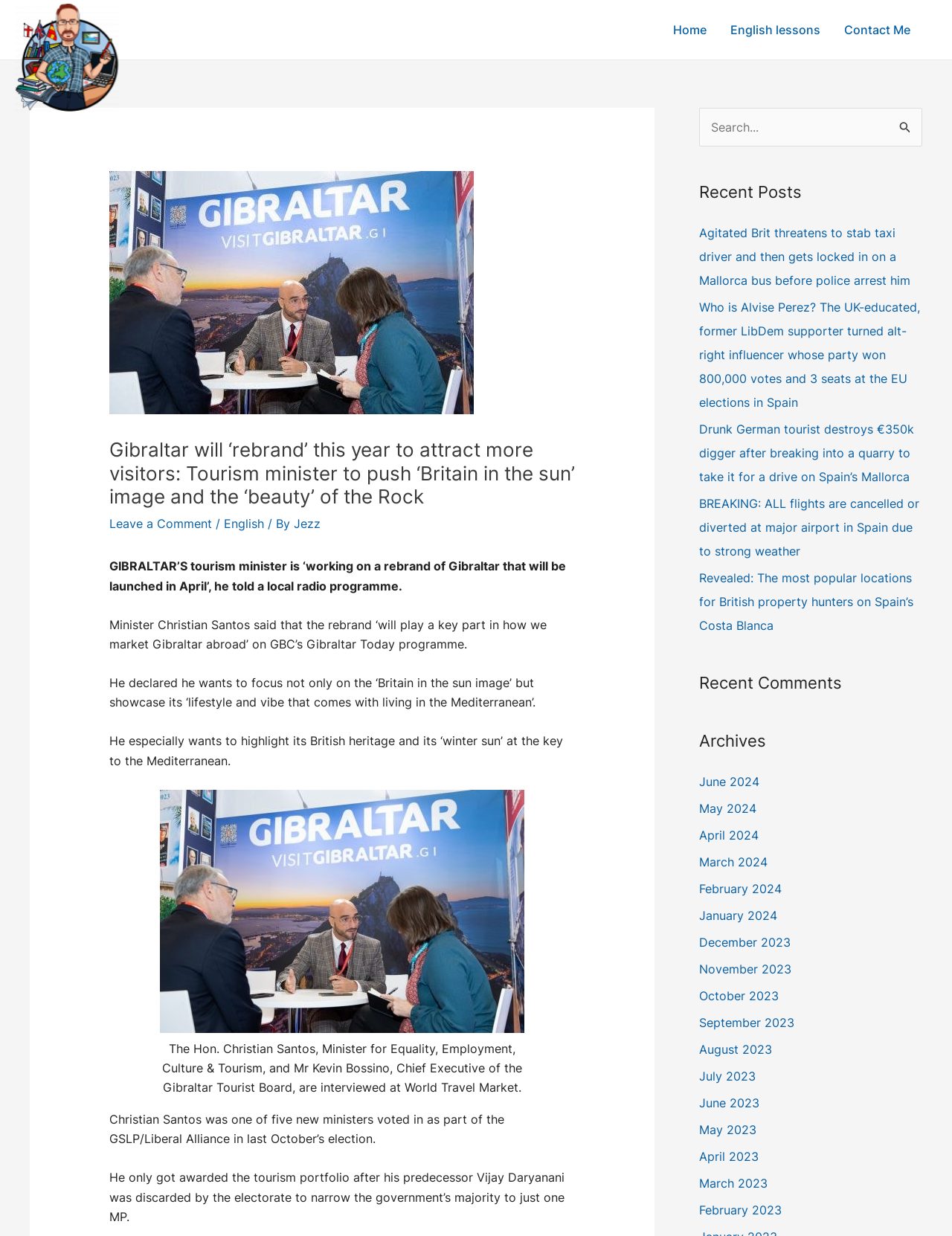What is the focus of the rebranding of Gibraltar?
Provide a thorough and detailed answer to the question.

The answer can be inferred from the article text, where it is mentioned that the tourism minister wants to focus not only on the ‘Britain in the sun image’ but also showcase its ‘lifestyle and vibe that comes with living in the Mediterranean’.